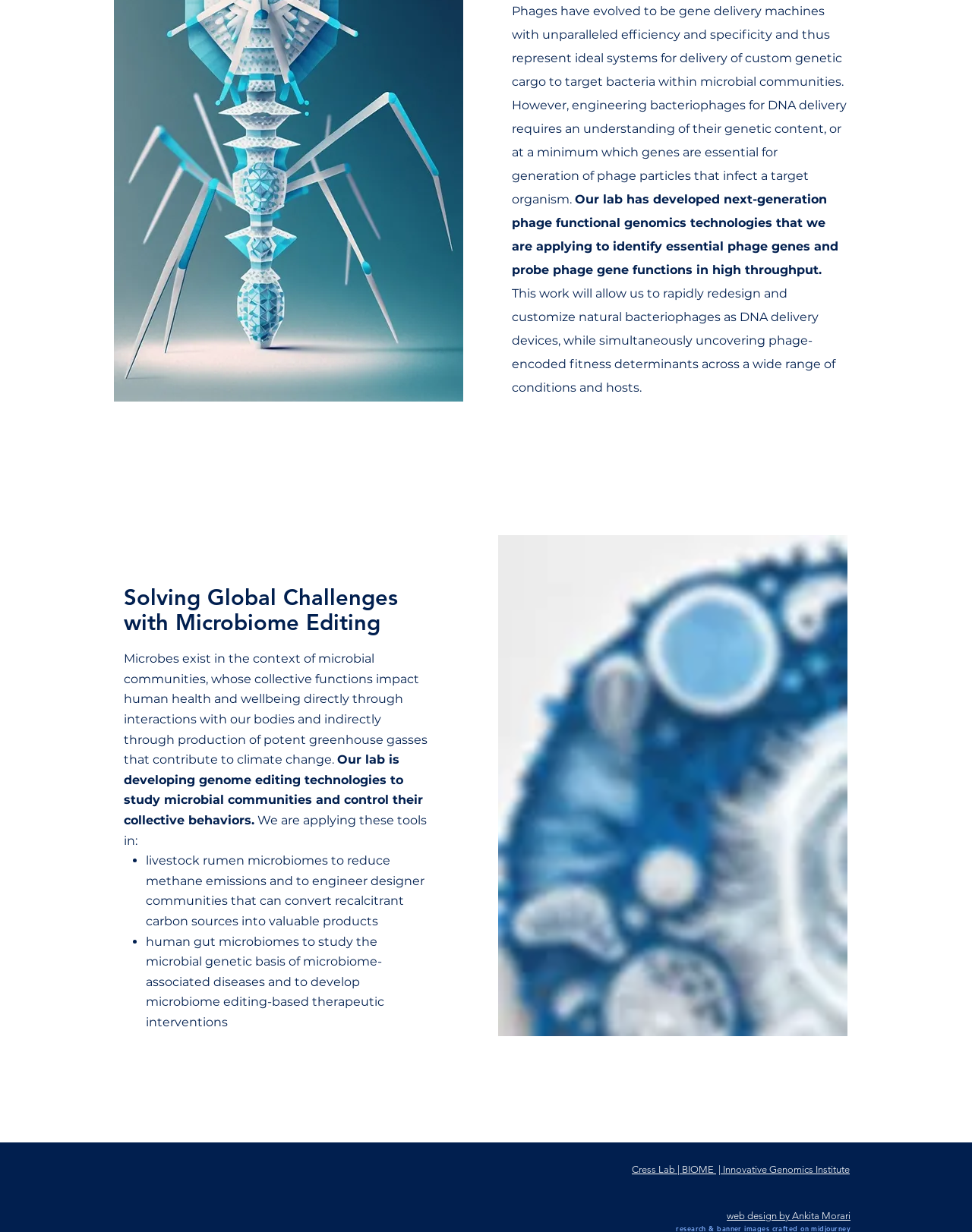Give a one-word or short phrase answer to this question: 
What is the main focus of the Cress Lab?

Microbiome editing